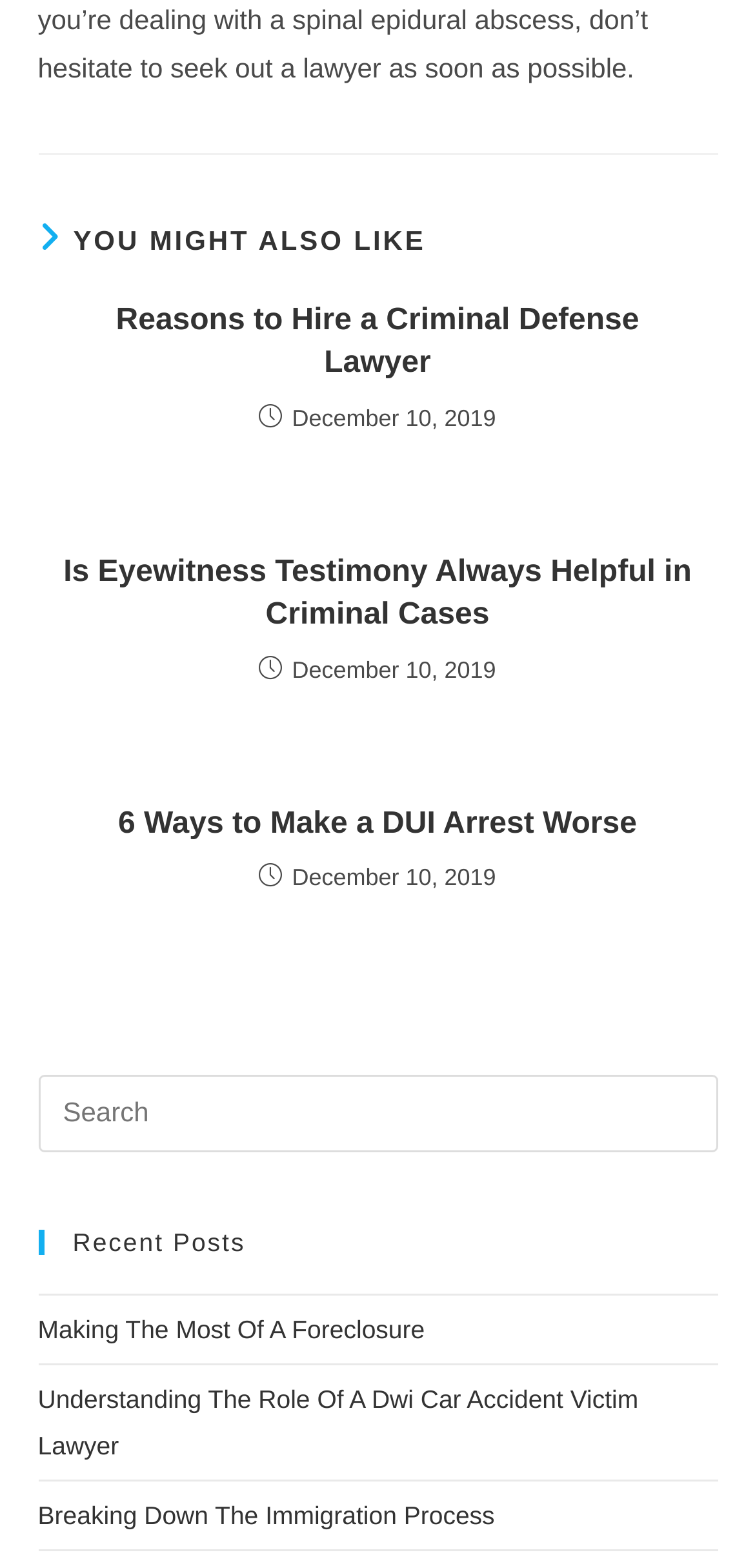What is the date of the latest article? From the image, respond with a single word or brief phrase.

December 10, 2019